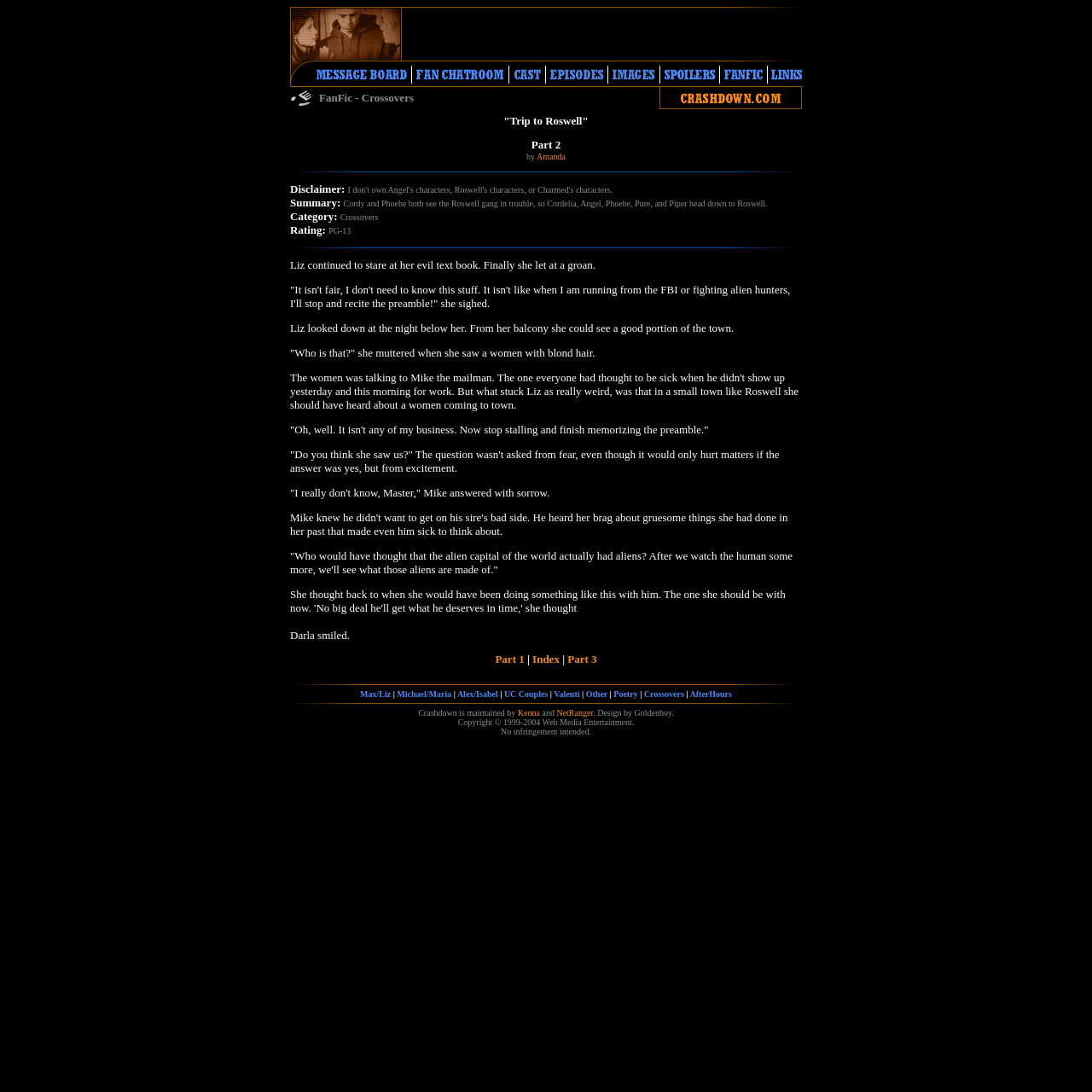Provide the bounding box coordinates for the UI element described in this sentence: "NetRanger". The coordinates should be four float values between 0 and 1, i.e., [left, top, right, bottom].

[0.51, 0.648, 0.543, 0.657]